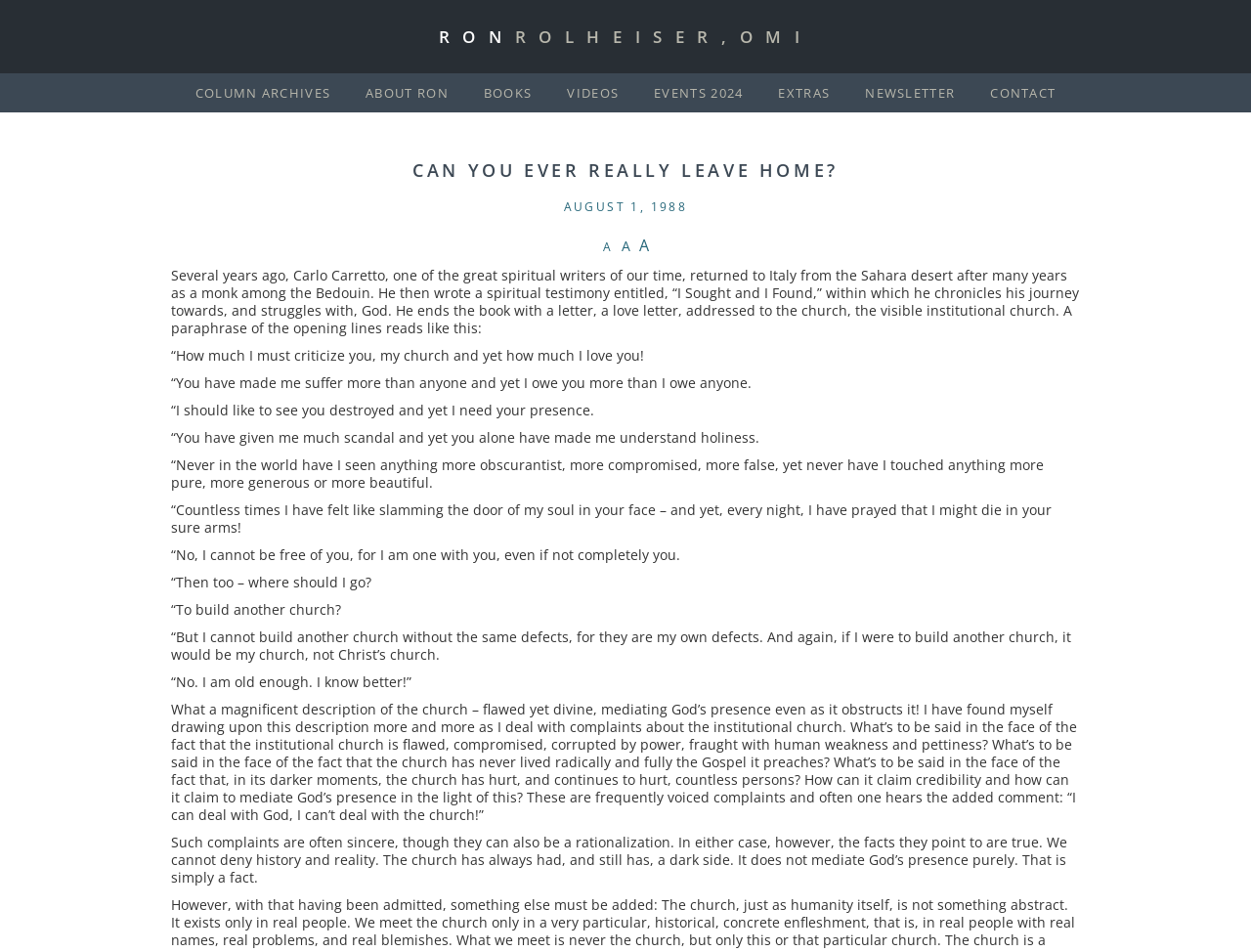Locate the bounding box of the UI element described in the following text: "About Ron".

[0.292, 0.088, 0.358, 0.107]